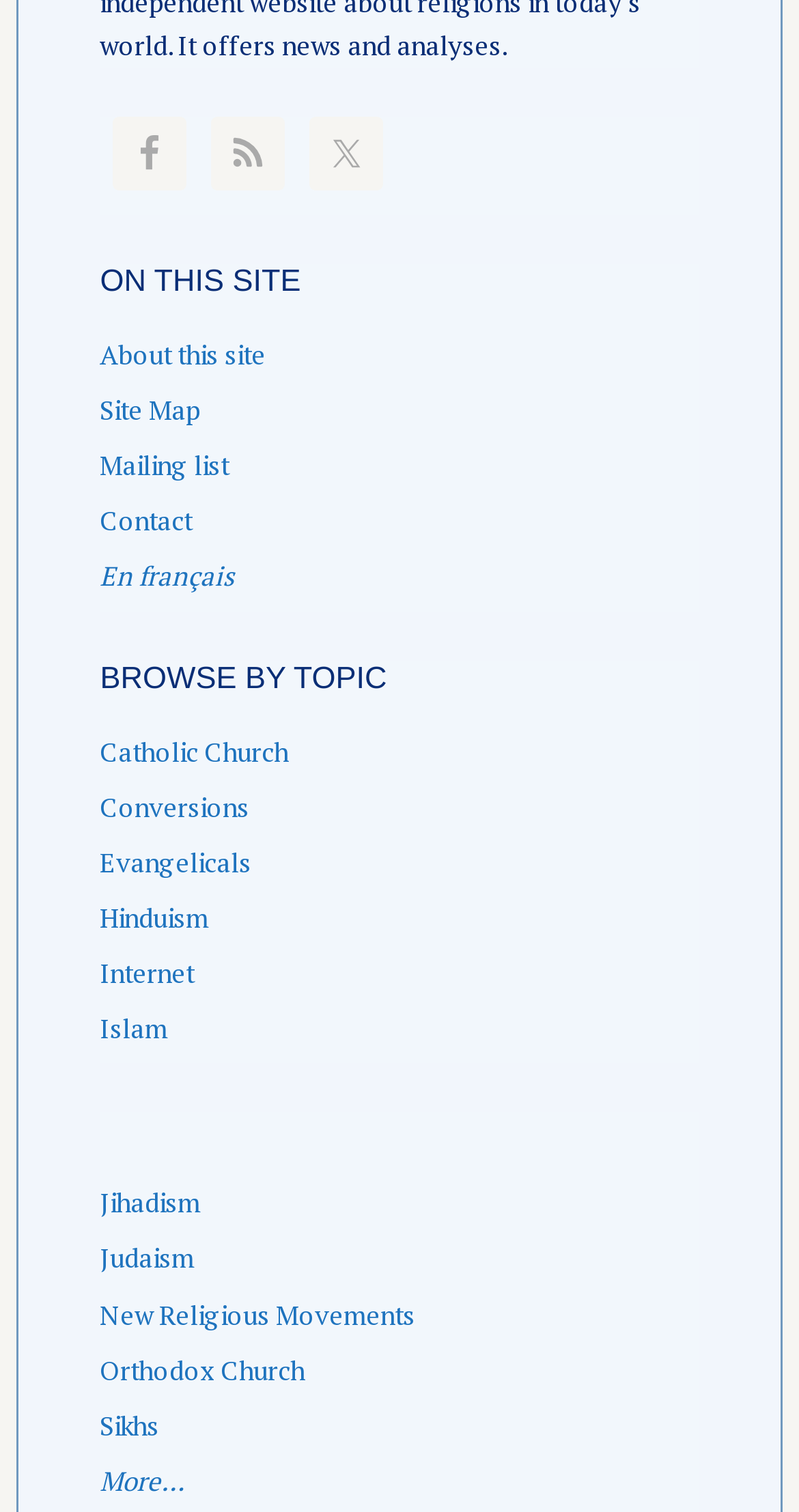What is the last topic listed under 'BROWSE BY TOPIC'?
Using the image as a reference, answer the question with a short word or phrase.

More…